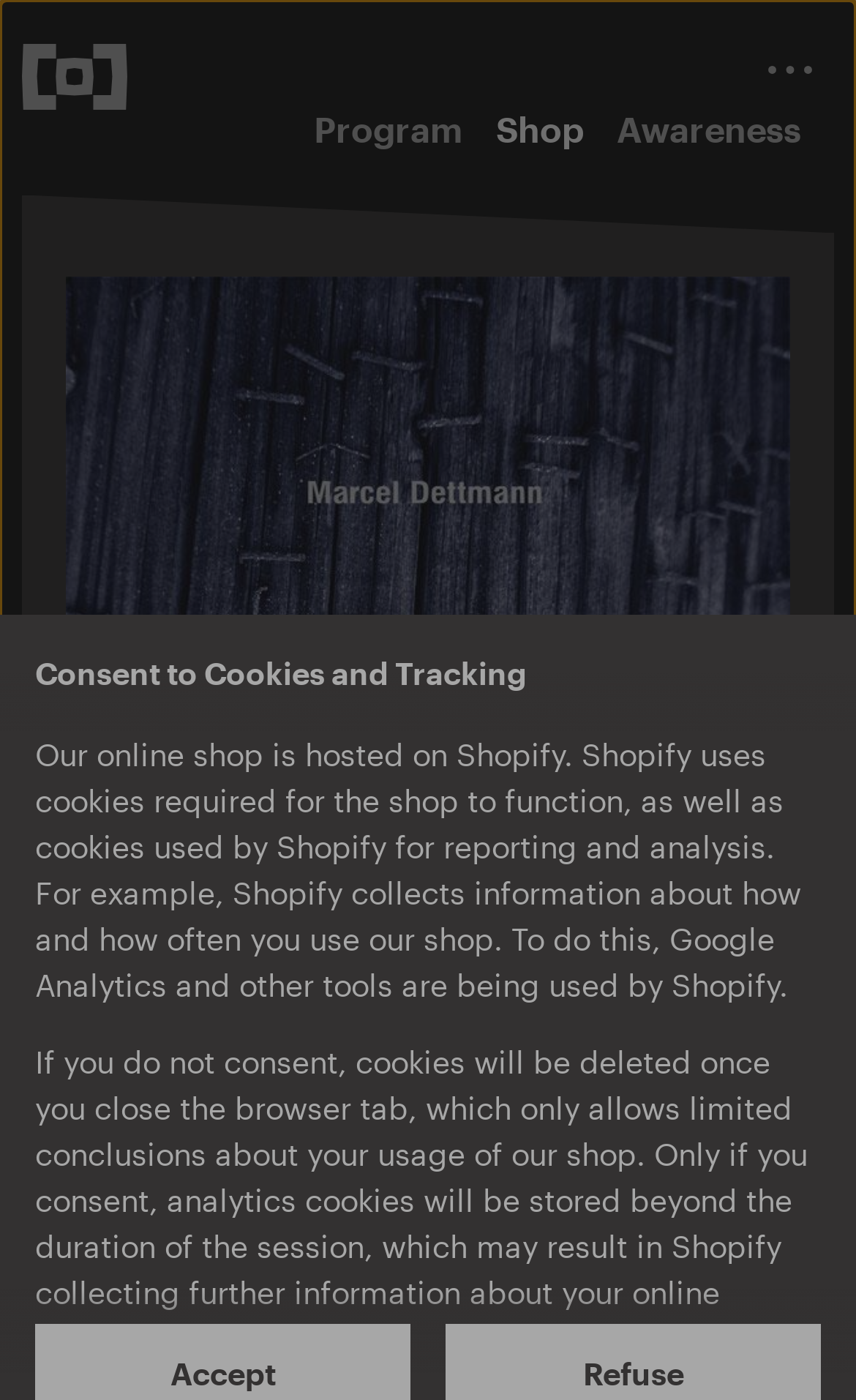Can you extract the headline from the webpage for me?

Consent to Cookies and Tracking